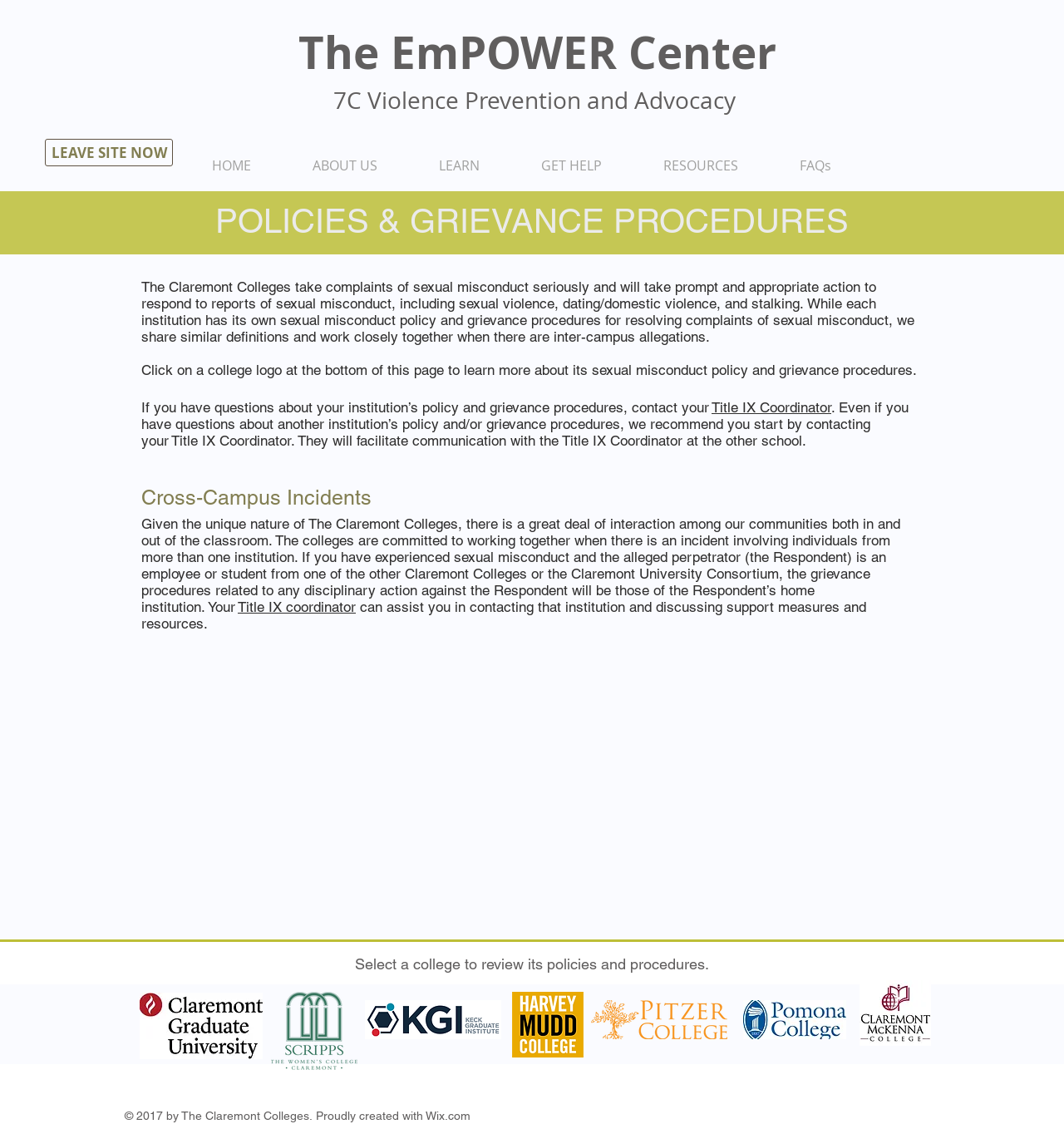Please answer the following question as detailed as possible based on the image: 
What is the role of the Title IX Coordinator?

I inferred the role of the Title IX Coordinator by reading the static text elements on the page. The text mentions that the Title IX Coordinator can 'assist you in contacting that institution and discussing support measures and resources', which suggests that their role is to facilitate communication and provide support.